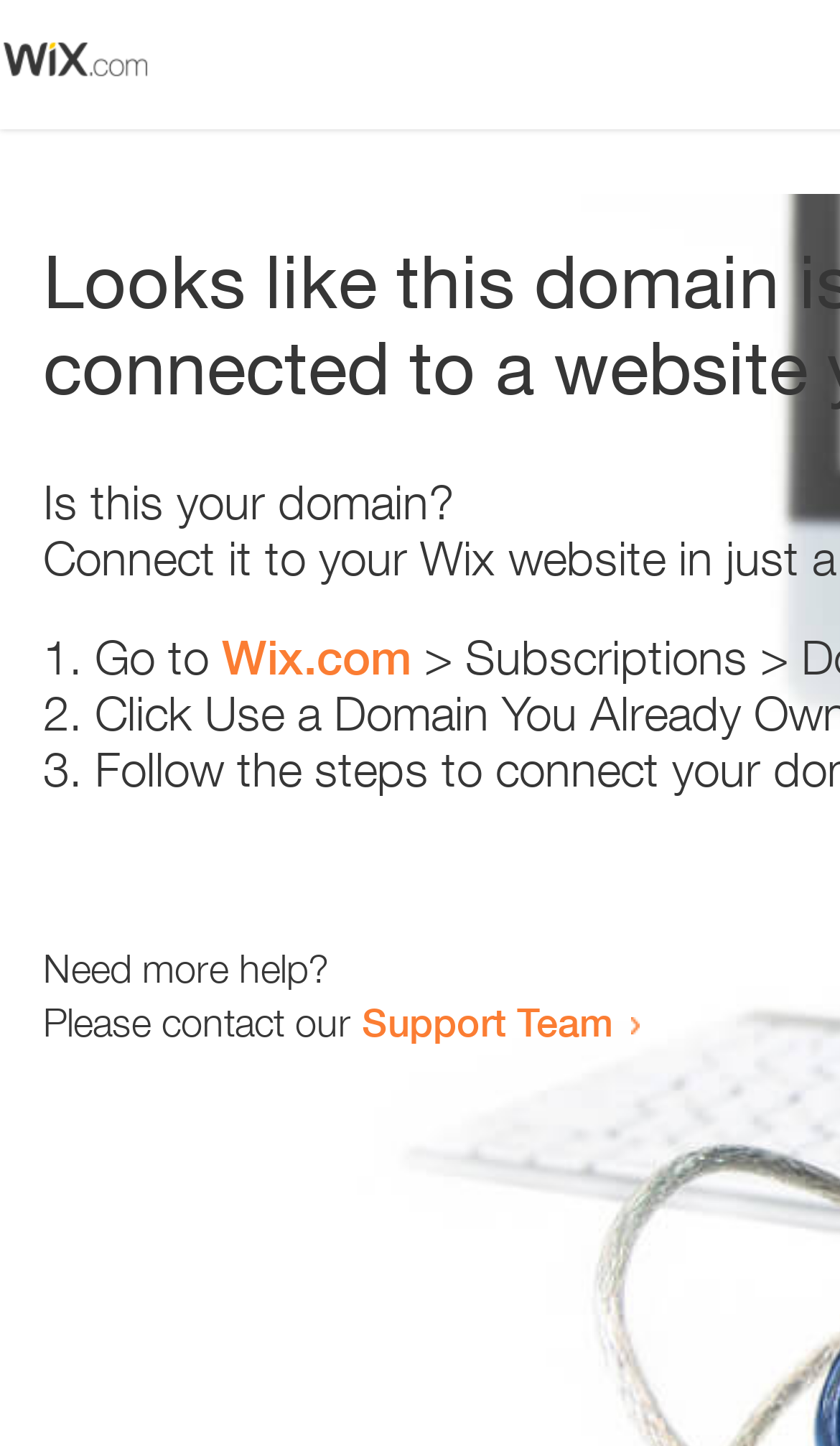For the element described, predict the bounding box coordinates as (top-left x, top-left y, bottom-right x, bottom-right y). All values should be between 0 and 1. Element description: Wix.com

[0.264, 0.435, 0.49, 0.474]